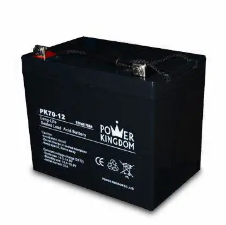How many terminals does the battery have?
Look at the image and respond with a one-word or short phrase answer.

Dual